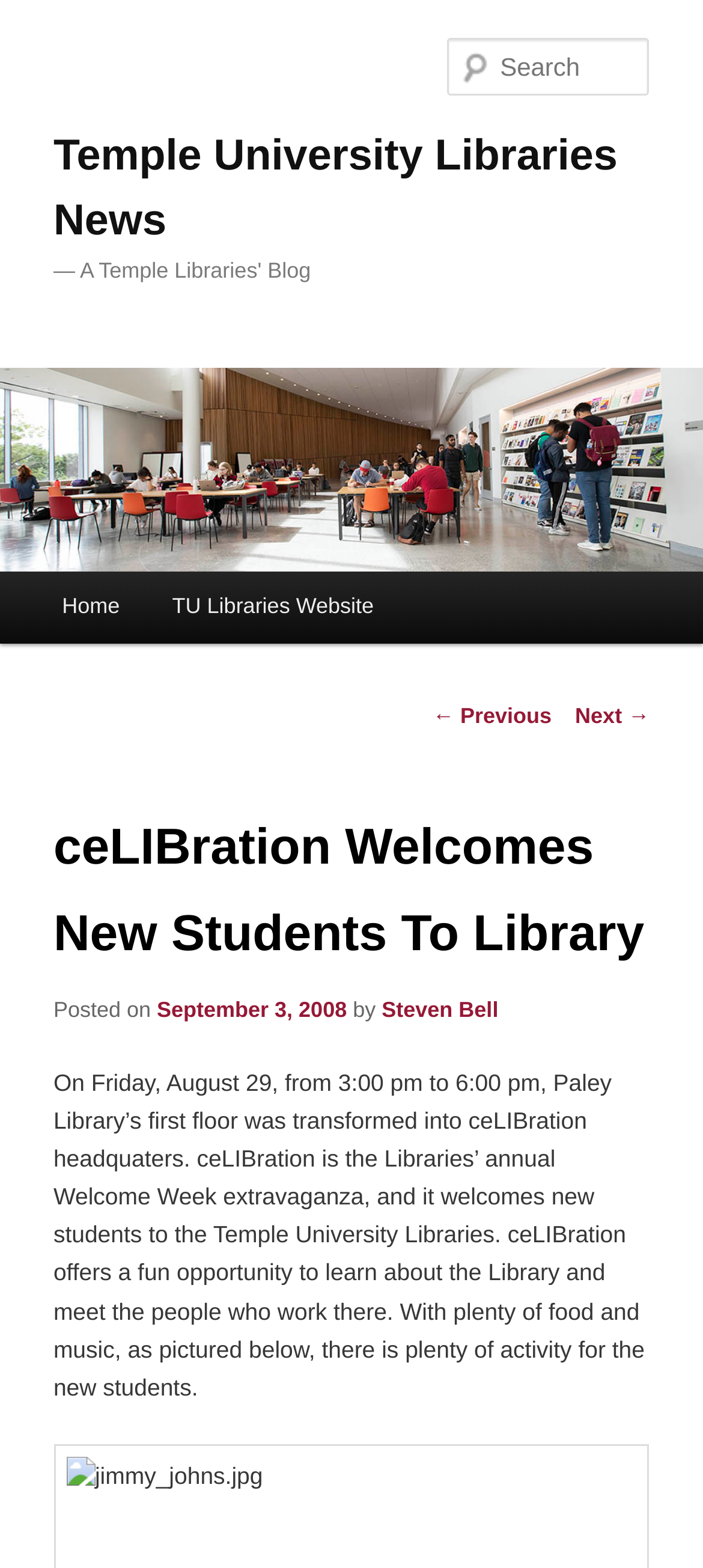Determine the bounding box coordinates of the section to be clicked to follow the instruction: "View the Temple University Libraries Website". The coordinates should be given as four float numbers between 0 and 1, formatted as [left, top, right, bottom].

[0.208, 0.364, 0.569, 0.41]